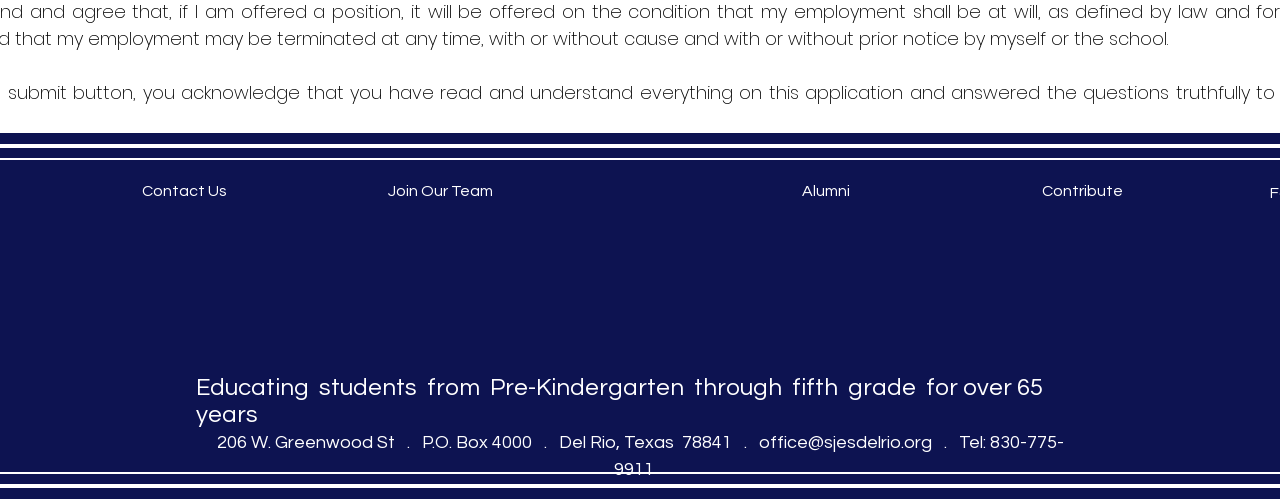Given the webpage screenshot and the description, determine the bounding box coordinates (top-left x, top-left y, bottom-right x, bottom-right y) that define the location of the UI element matching this description: Contact Us

[0.111, 0.357, 0.173, 0.409]